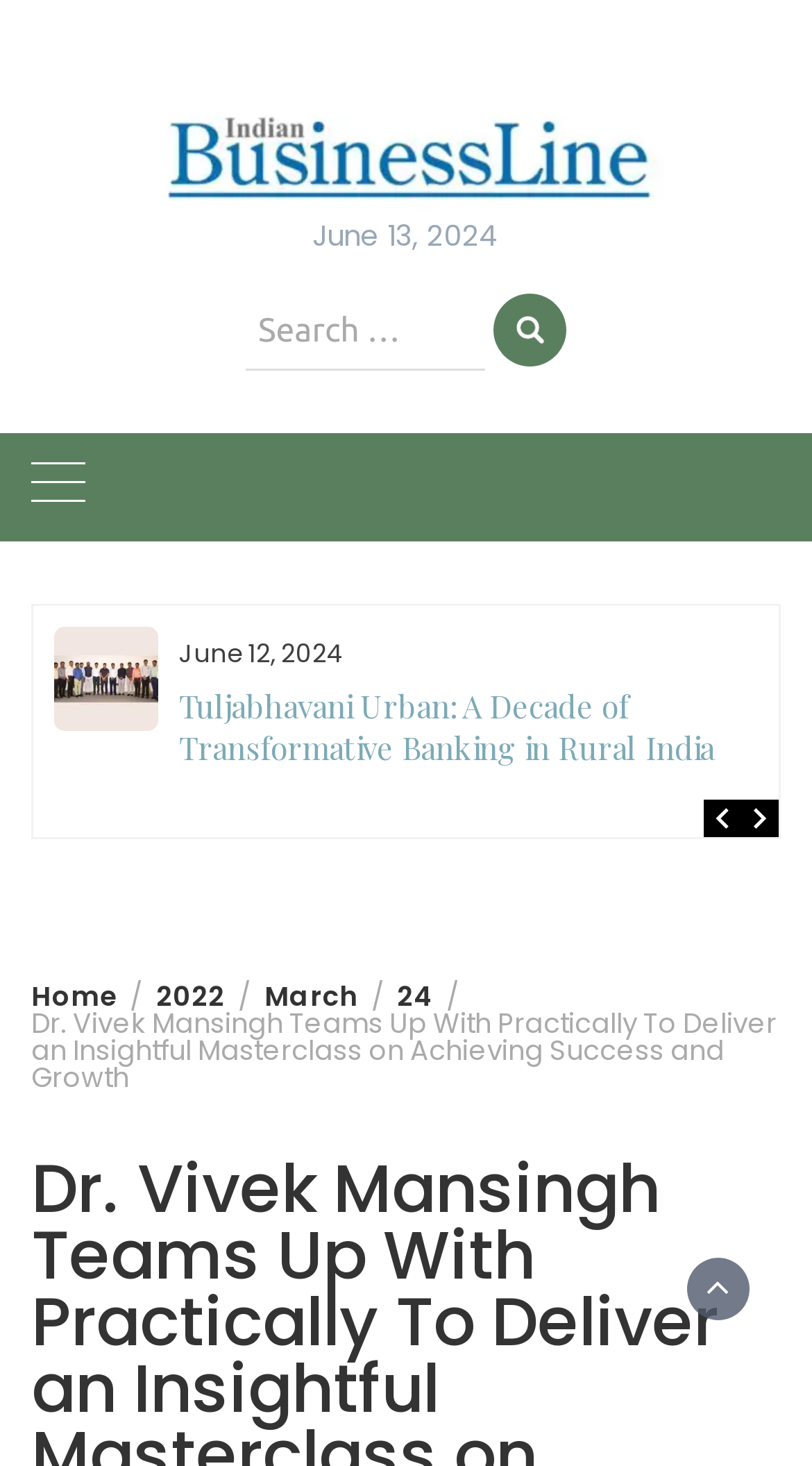Please locate the clickable area by providing the bounding box coordinates to follow this instruction: "Click on Indian Businessline".

[0.181, 0.065, 0.819, 0.145]